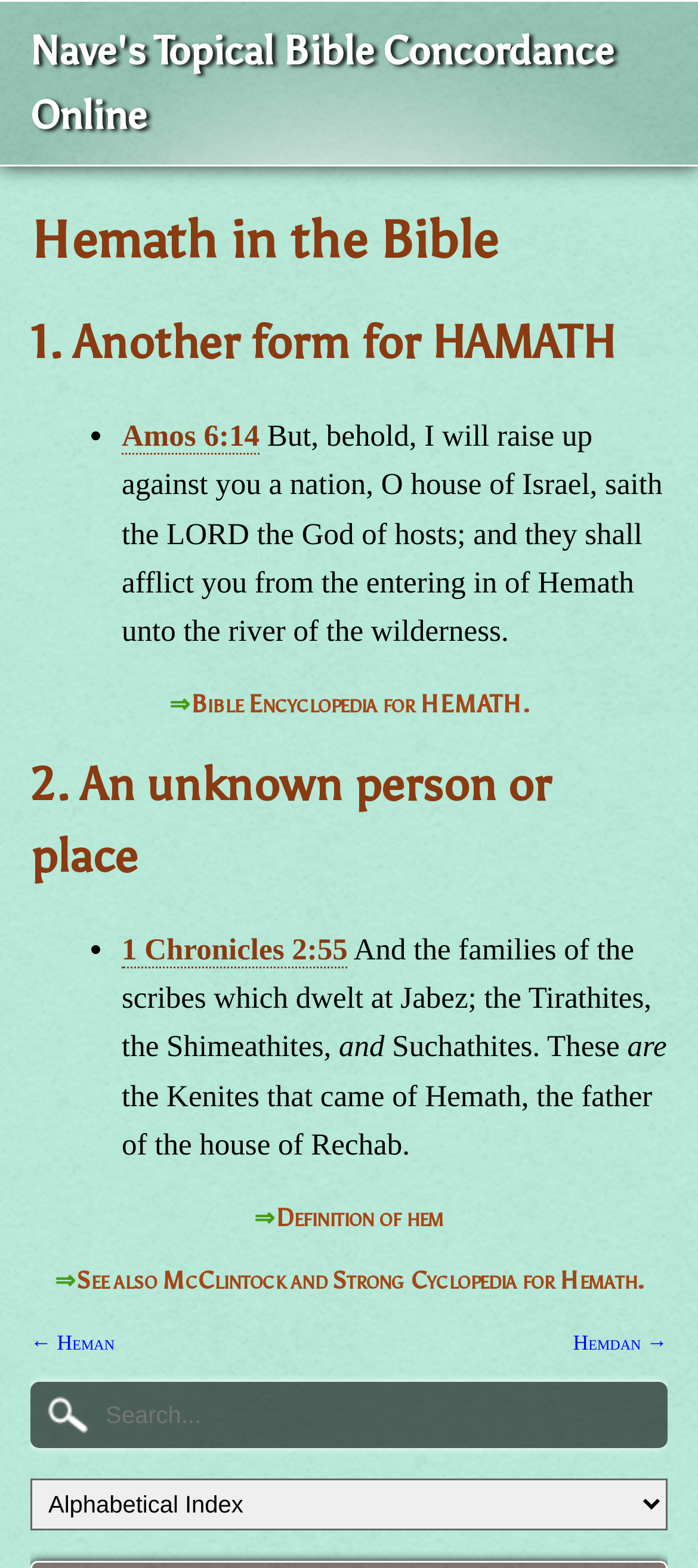Bounding box coordinates are specified in the format (top-left x, top-left y, bottom-right x, bottom-right y). All values are floating point numbers bounded between 0 and 1. Please provide the bounding box coordinate of the region this sentence describes: name="q" placeholder="Search..."

[0.146, 0.892, 0.59, 0.912]